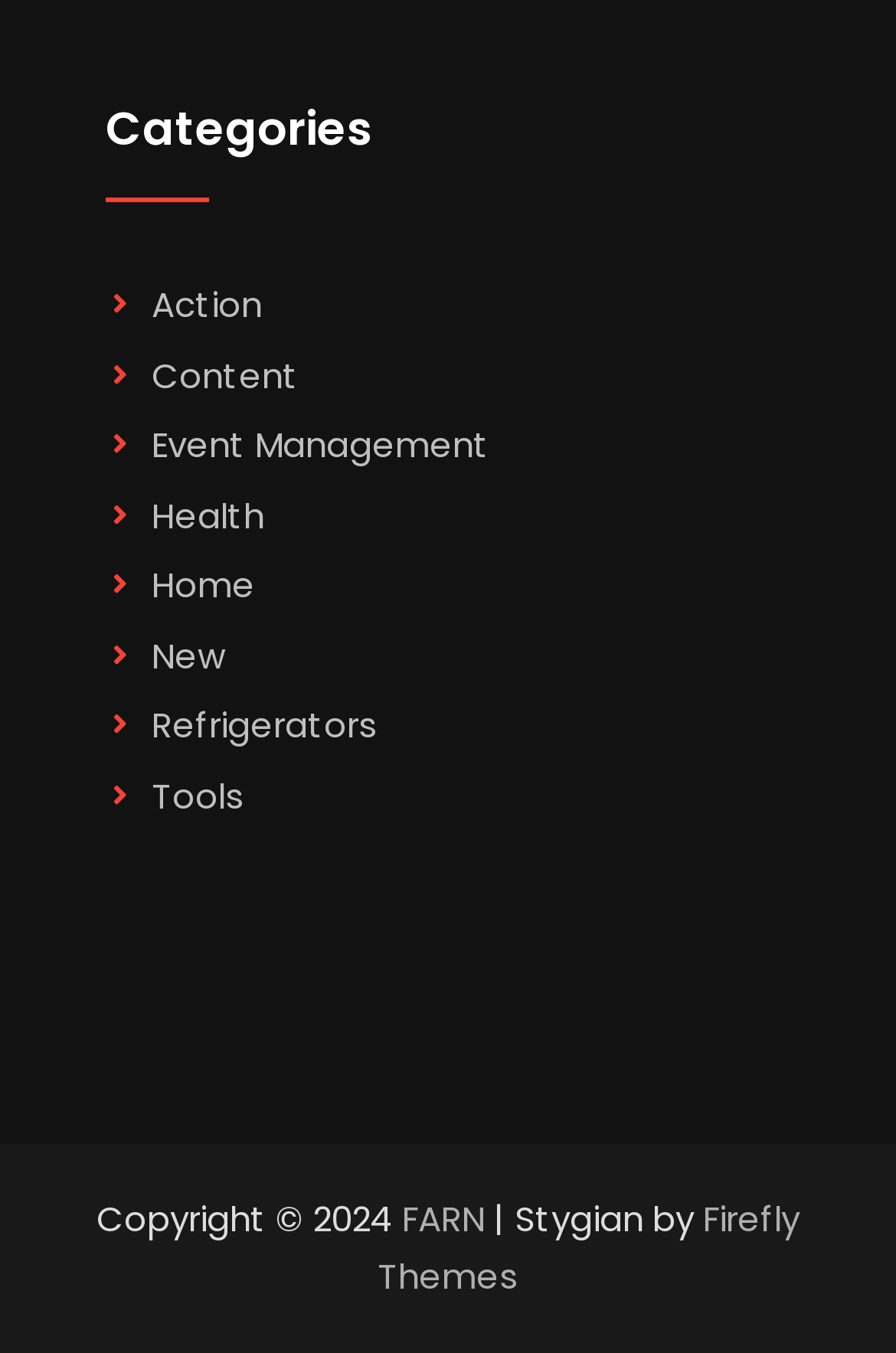Indicate the bounding box coordinates of the element that needs to be clicked to satisfy the following instruction: "View Refrigerators". The coordinates should be four float numbers between 0 and 1, i.e., [left, top, right, bottom].

[0.169, 0.518, 0.42, 0.554]